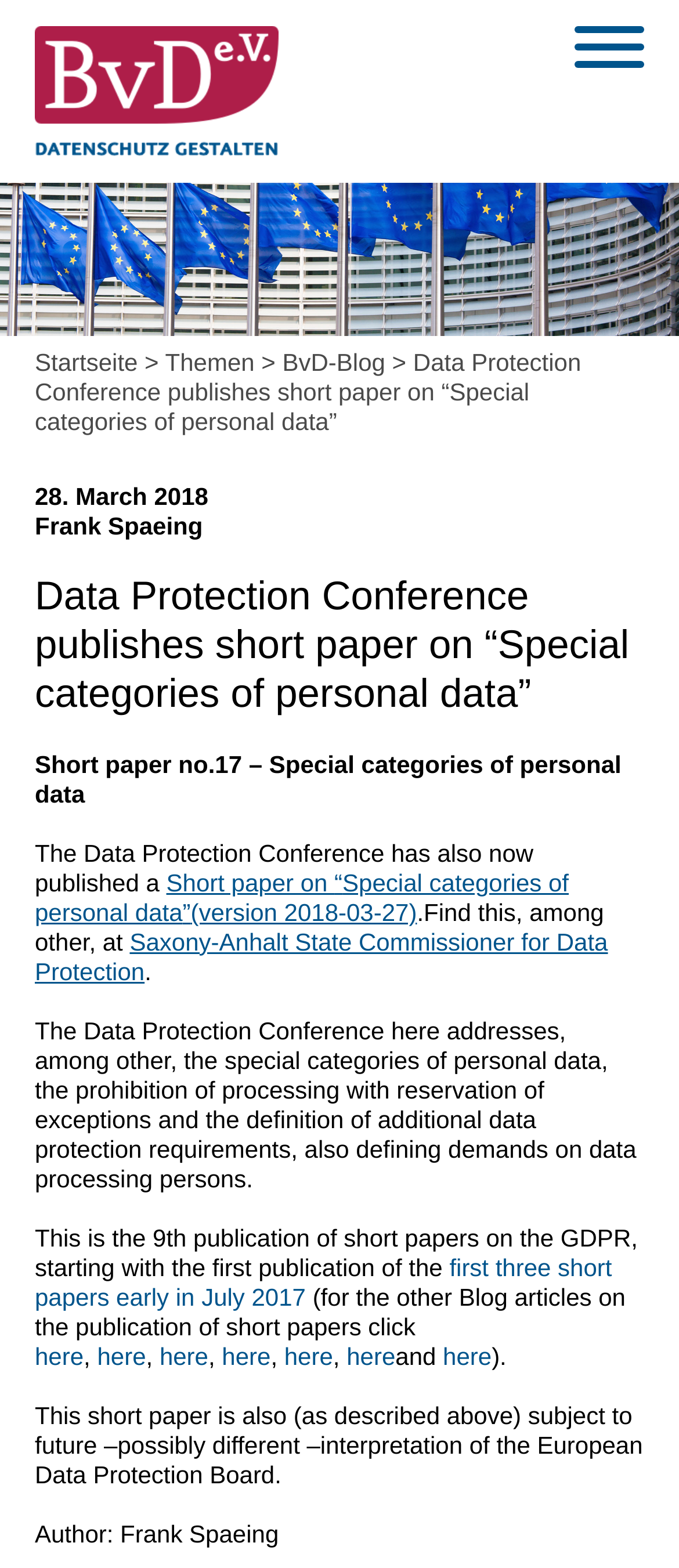Determine the bounding box coordinates of the element's region needed to click to follow the instruction: "Visit the Berufsverband der Datenschutzbeauftragten Deutschlands (BvD) e.V. website". Provide these coordinates as four float numbers between 0 and 1, formatted as [left, top, right, bottom].

[0.051, 0.017, 0.41, 0.1]